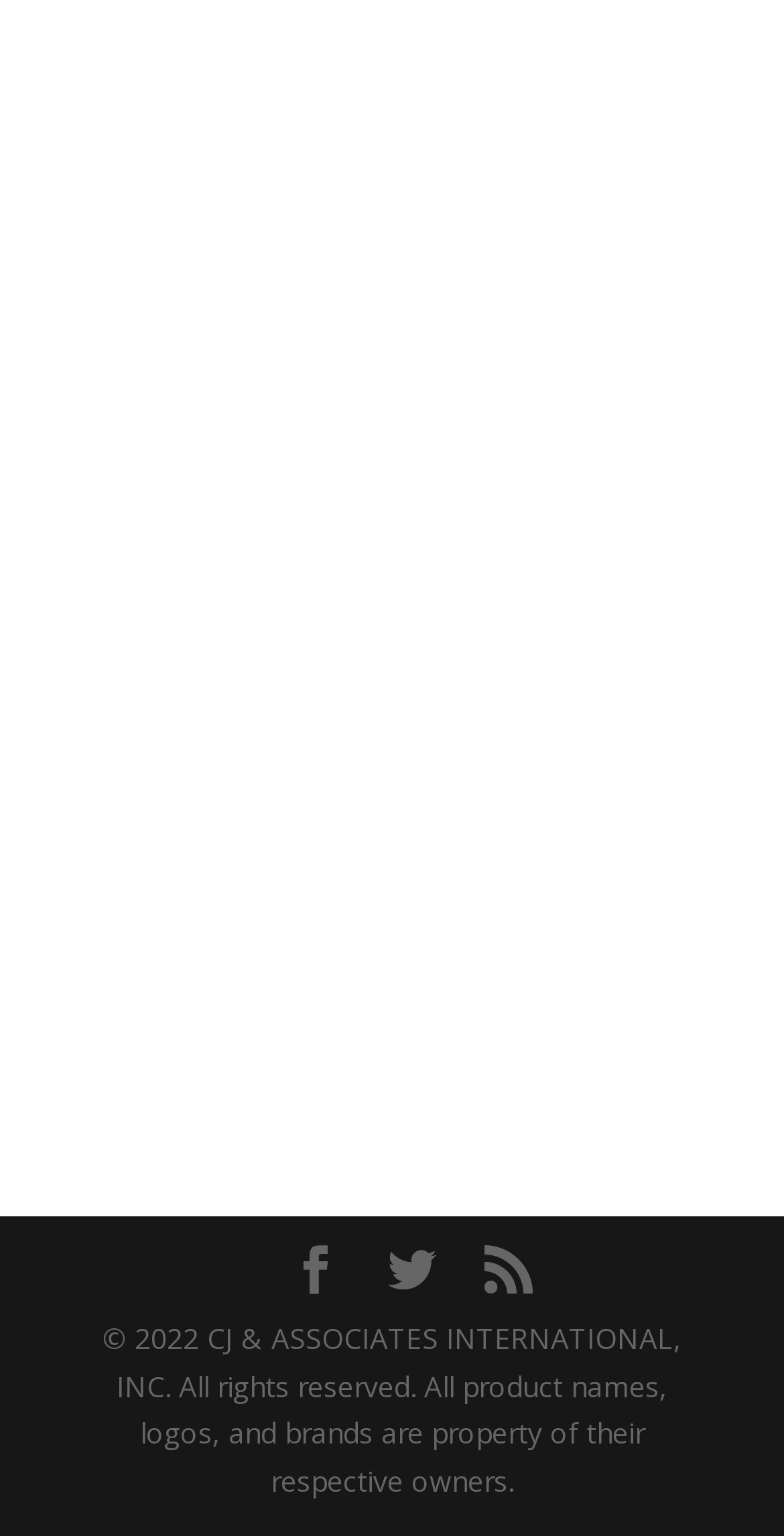What is the copyright year?
Provide a short answer using one word or a brief phrase based on the image.

2022